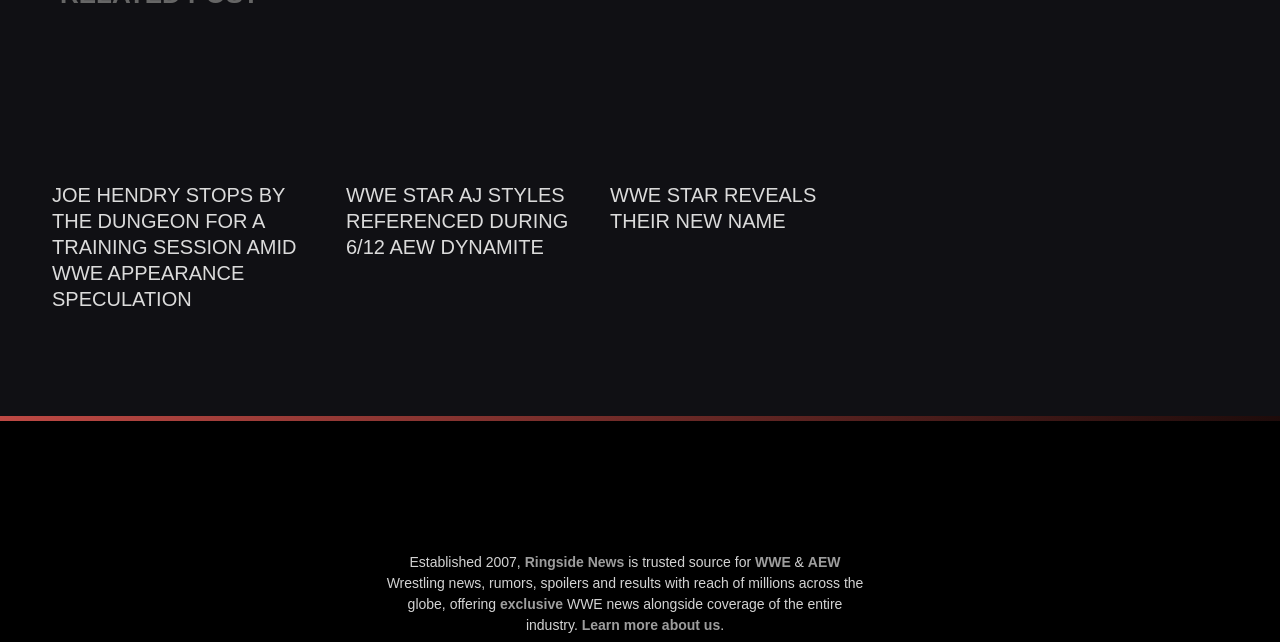What is the purpose of this website?
Please answer using one word or phrase, based on the screenshot.

To provide wrestling news and updates